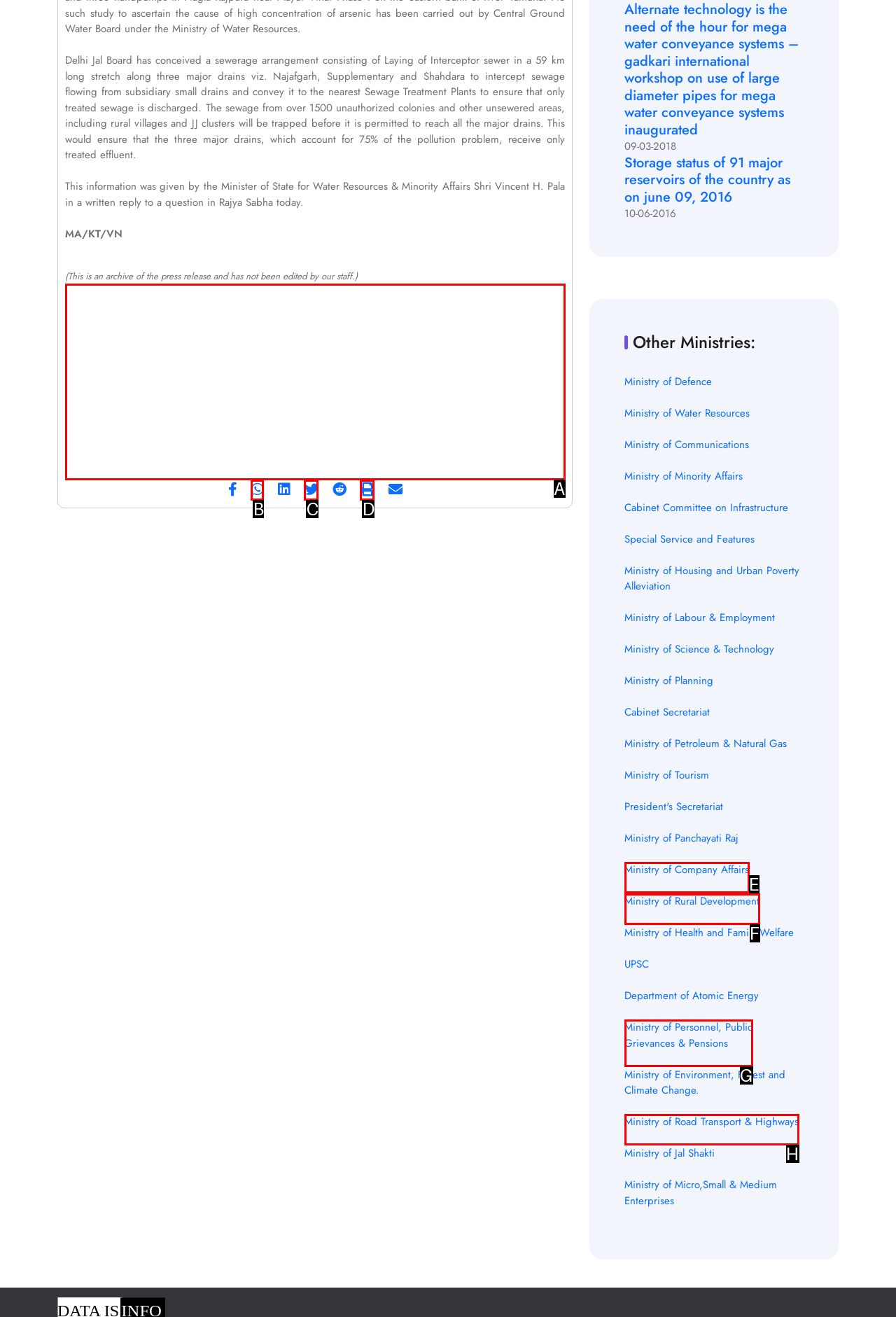Choose the HTML element that best fits the given description: aria-label="Twitter button". Answer by stating the letter of the option.

C